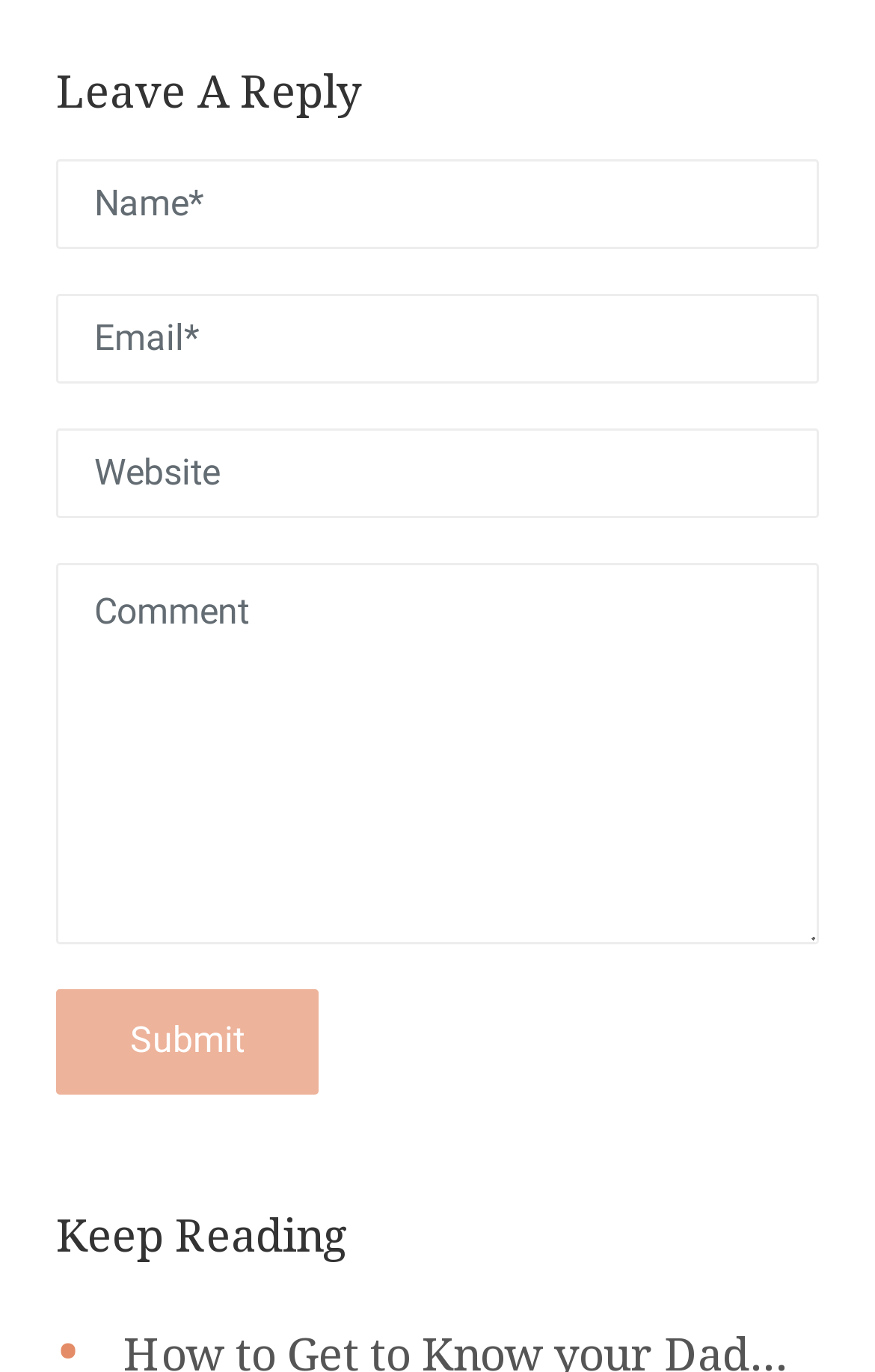Using the provided element description: "Submit", determine the bounding box coordinates of the corresponding UI element in the screenshot.

[0.064, 0.72, 0.364, 0.798]